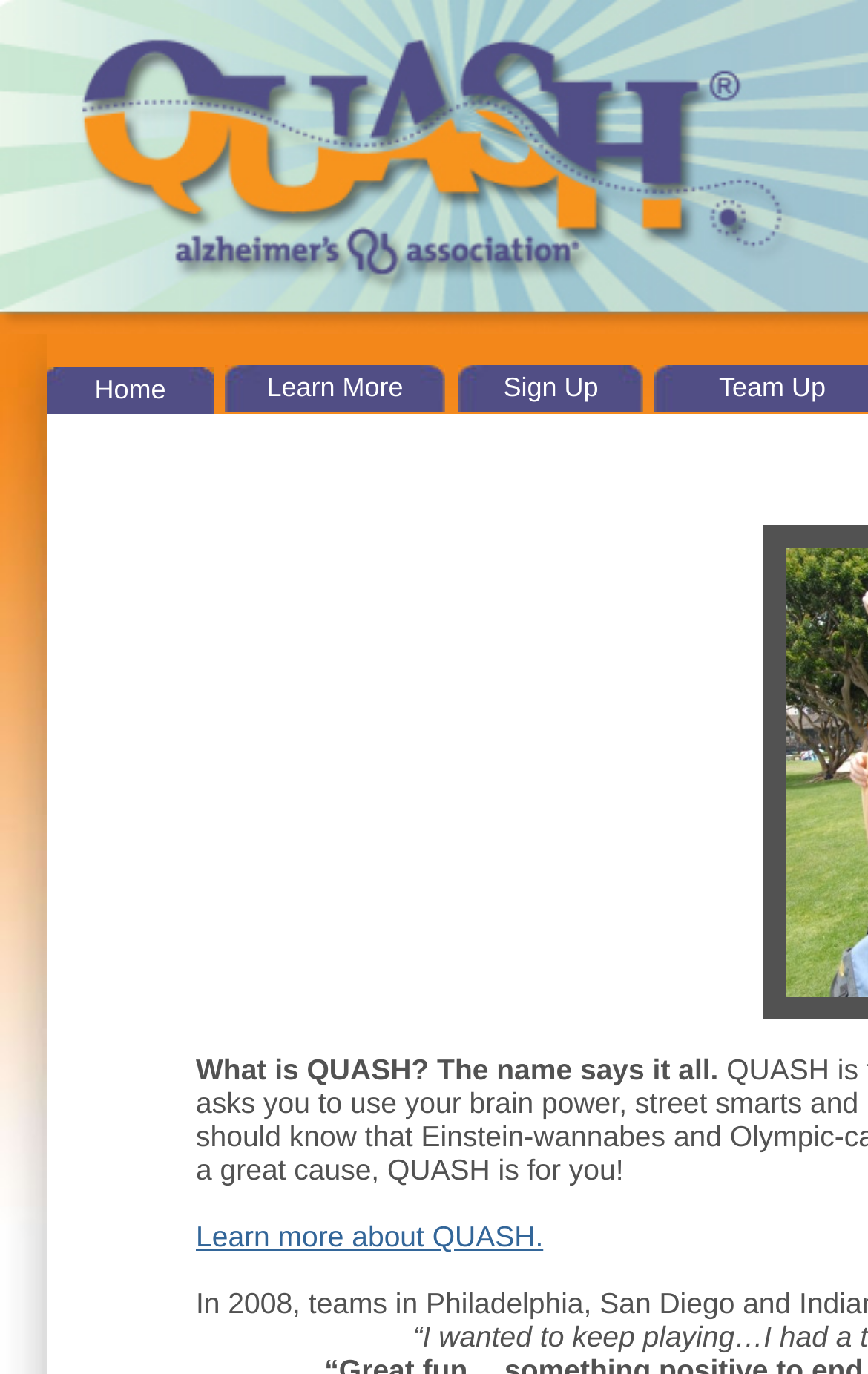Bounding box coordinates are to be given in the format (top-left x, top-left y, bottom-right x, bottom-right y). All values must be floating point numbers between 0 and 1. Provide the bounding box coordinate for the UI element described as: Home

[0.054, 0.267, 0.246, 0.301]